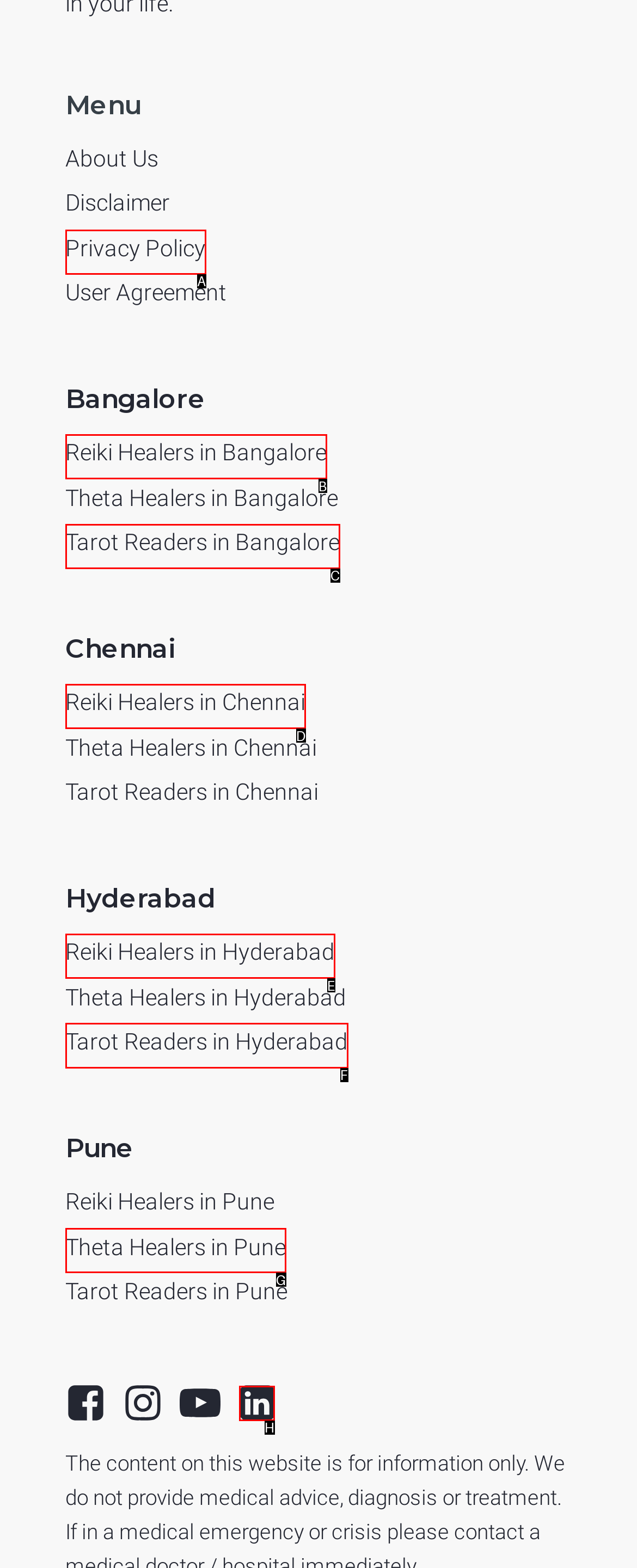Identify the letter of the UI element needed to carry out the task: Visit the LinkedIn page
Reply with the letter of the chosen option.

H